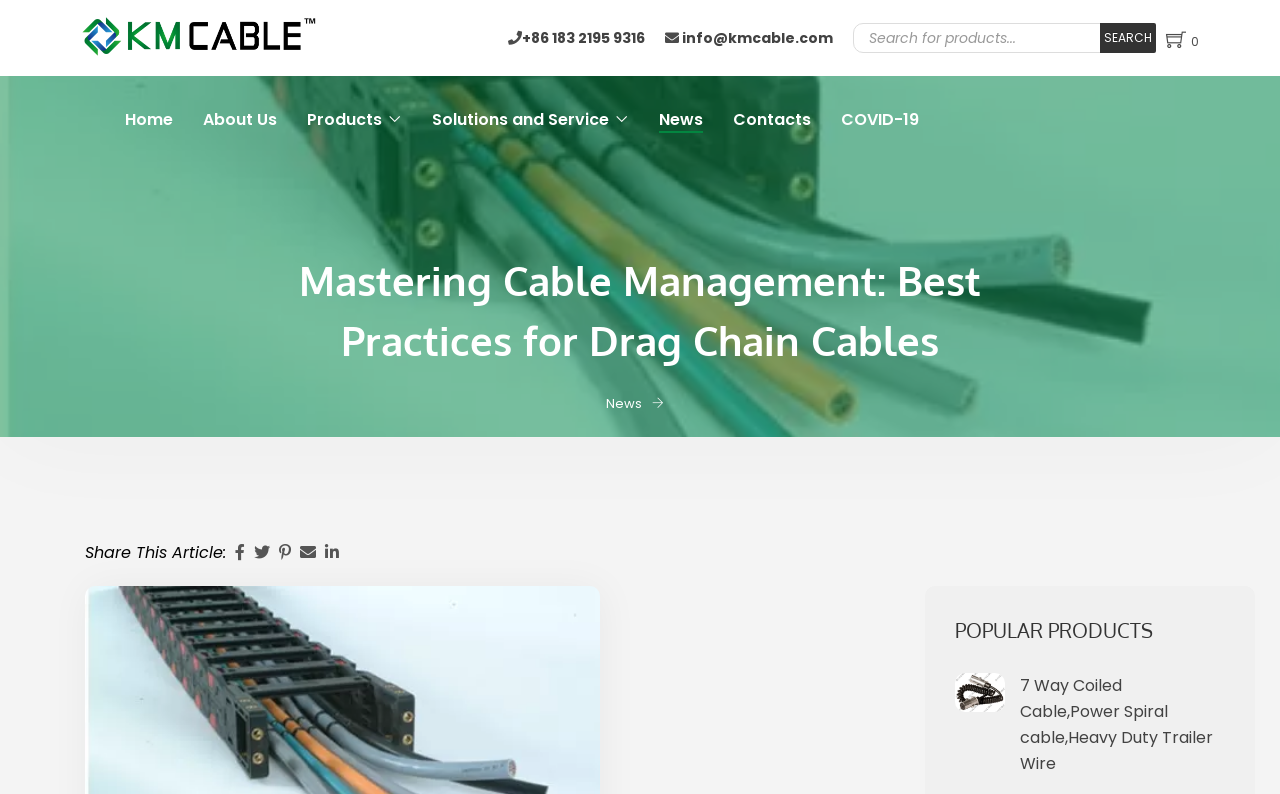Highlight the bounding box of the UI element that corresponds to this description: "parent_node: Share This Article:".

[0.25, 0.681, 0.265, 0.71]